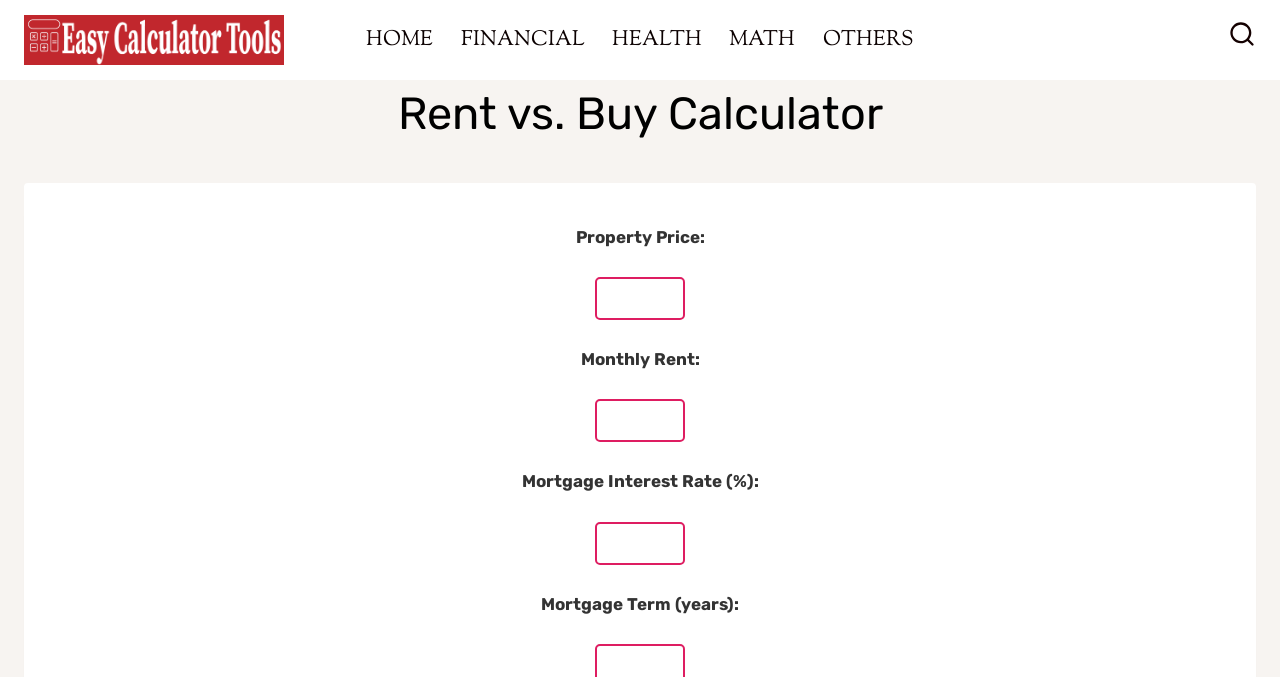Can you find the bounding box coordinates for the UI element given this description: "Search"? Provide the coordinates as four float numbers between 0 and 1: [left, top, right, bottom].

[0.959, 0.031, 0.981, 0.072]